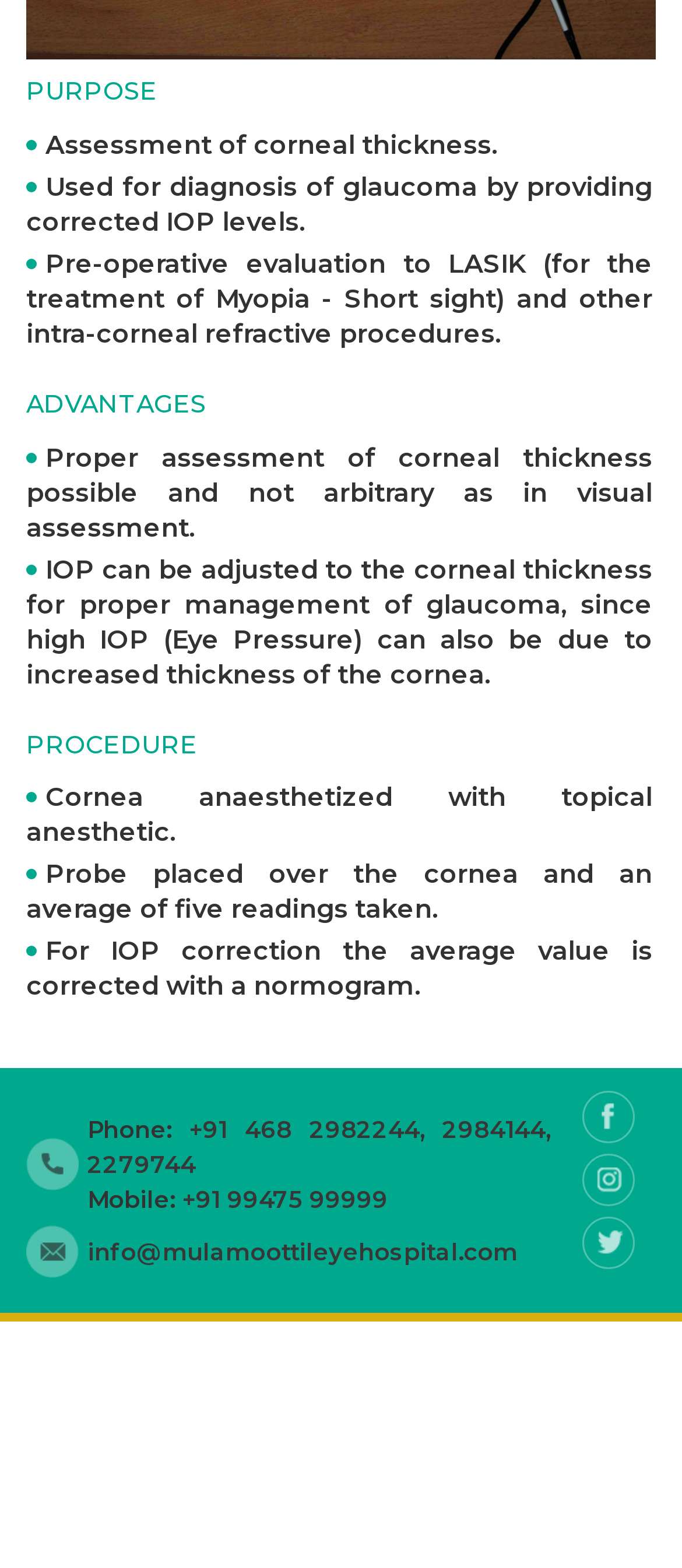Refer to the image and answer the question with as much detail as possible: What is the purpose of the normogram?

The webpage mentions that for IOP correction, the average value is corrected with a normogram, which suggests that the purpose of the normogram is to correct IOP levels.